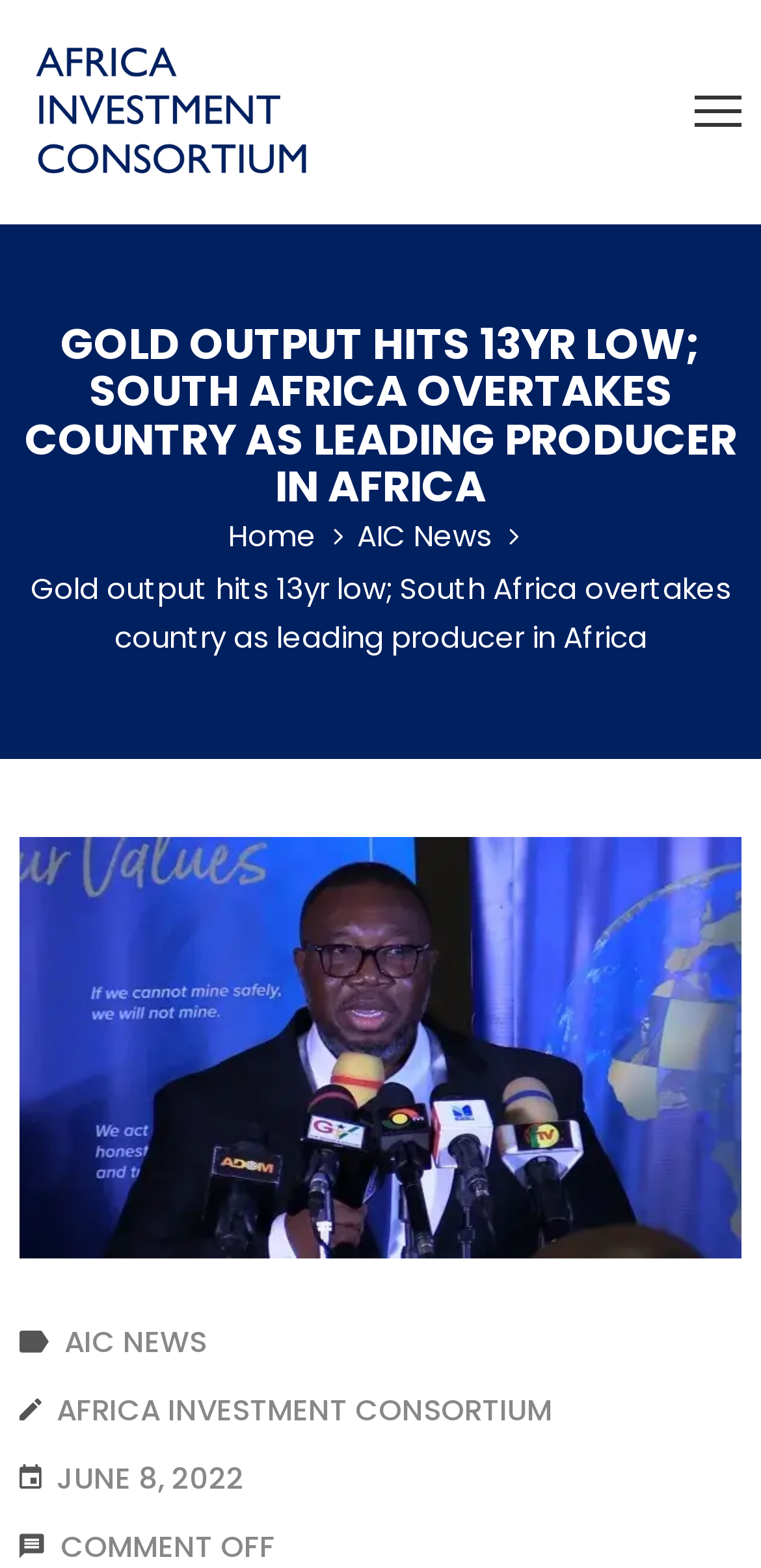Find the bounding box coordinates of the clickable area required to complete the following action: "Click on the chatbot iframe".

[0.769, 0.714, 1.0, 0.826]